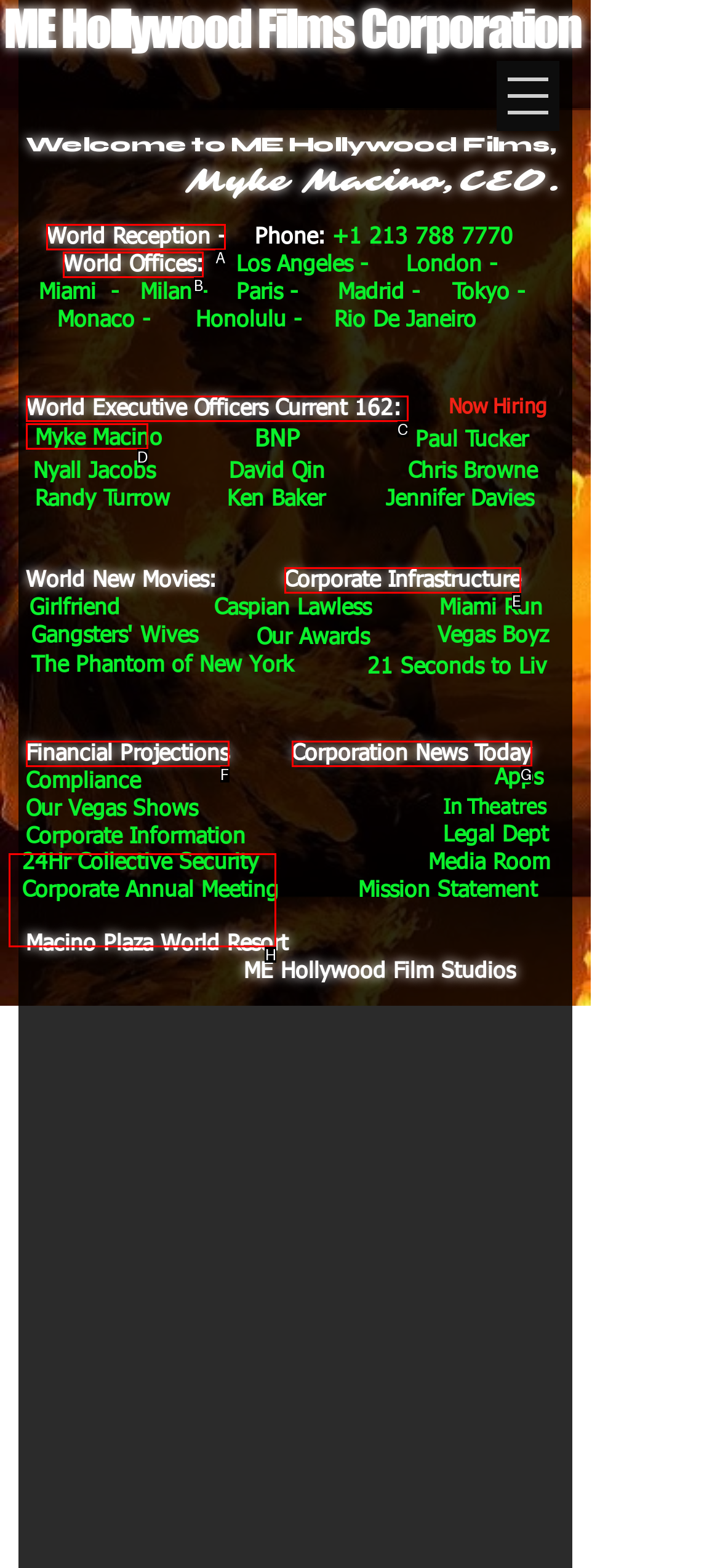Choose the option that best matches the description: Compliance
Indicate the letter of the matching option directly.

D